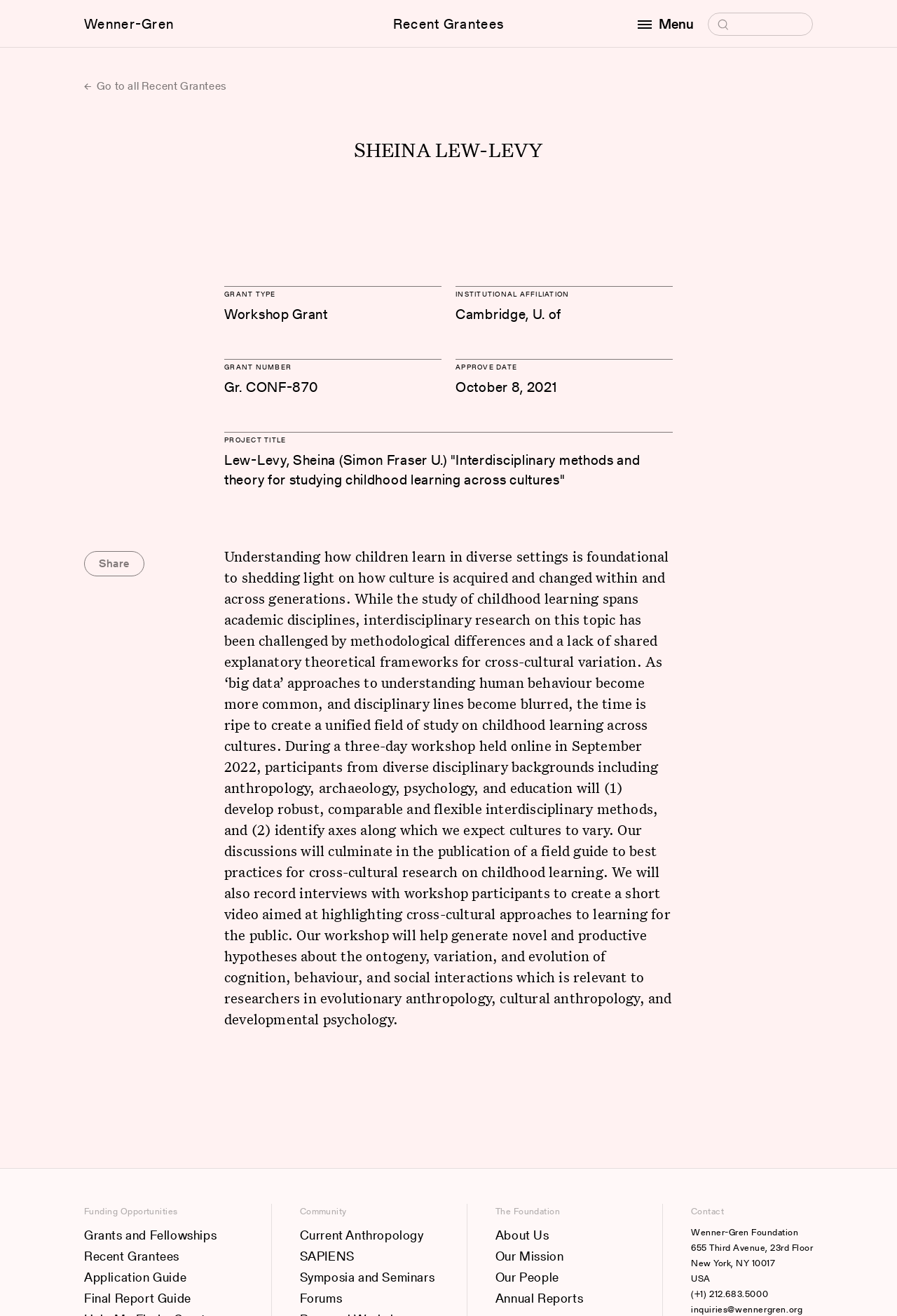Can you find the bounding box coordinates for the UI element given this description: "Share"? Provide the coordinates as four float numbers between 0 and 1: [left, top, right, bottom].

[0.094, 0.419, 0.161, 0.438]